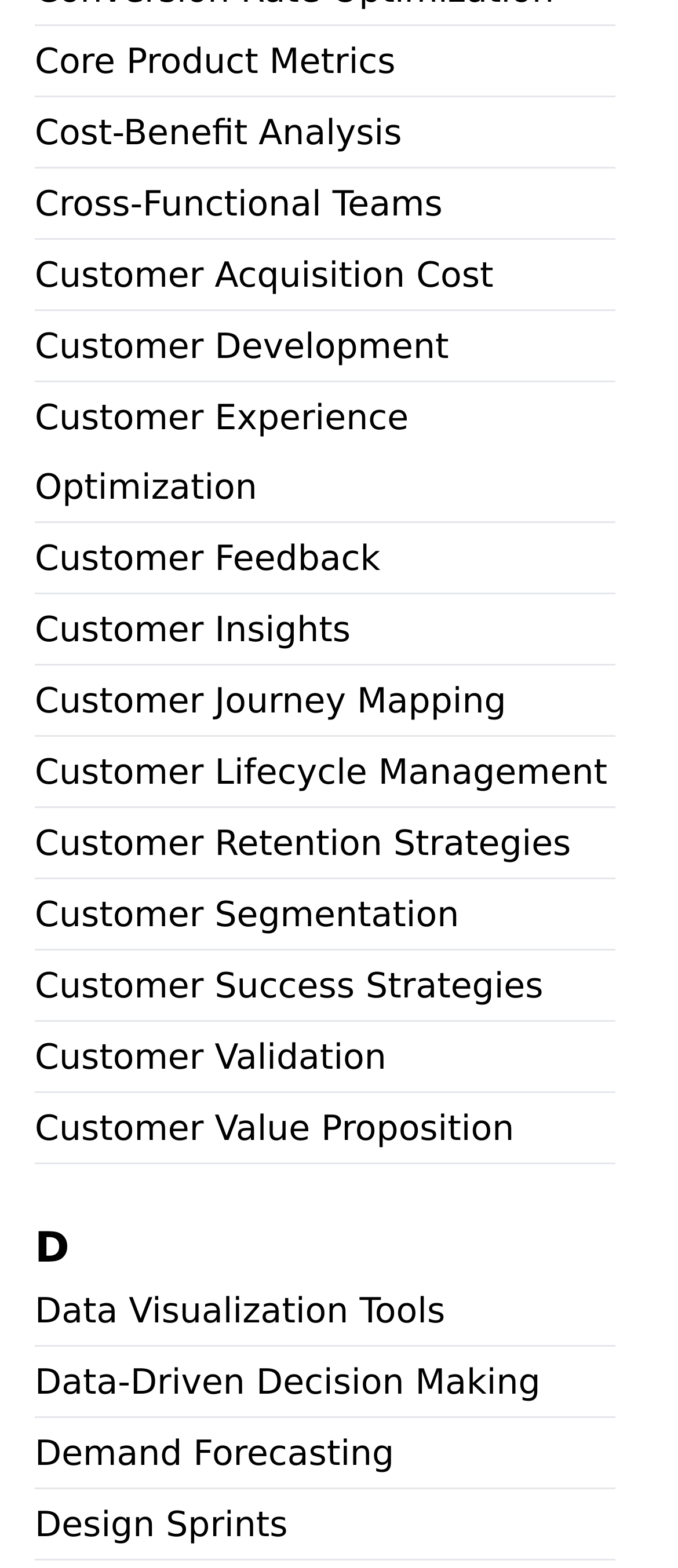Refer to the image and answer the question with as much detail as possible: What is the first link on the webpage?

The first link on the webpage is 'Core Product Metrics' which is located at the top of the webpage, indicated by its y1 coordinate being the smallest among all links.